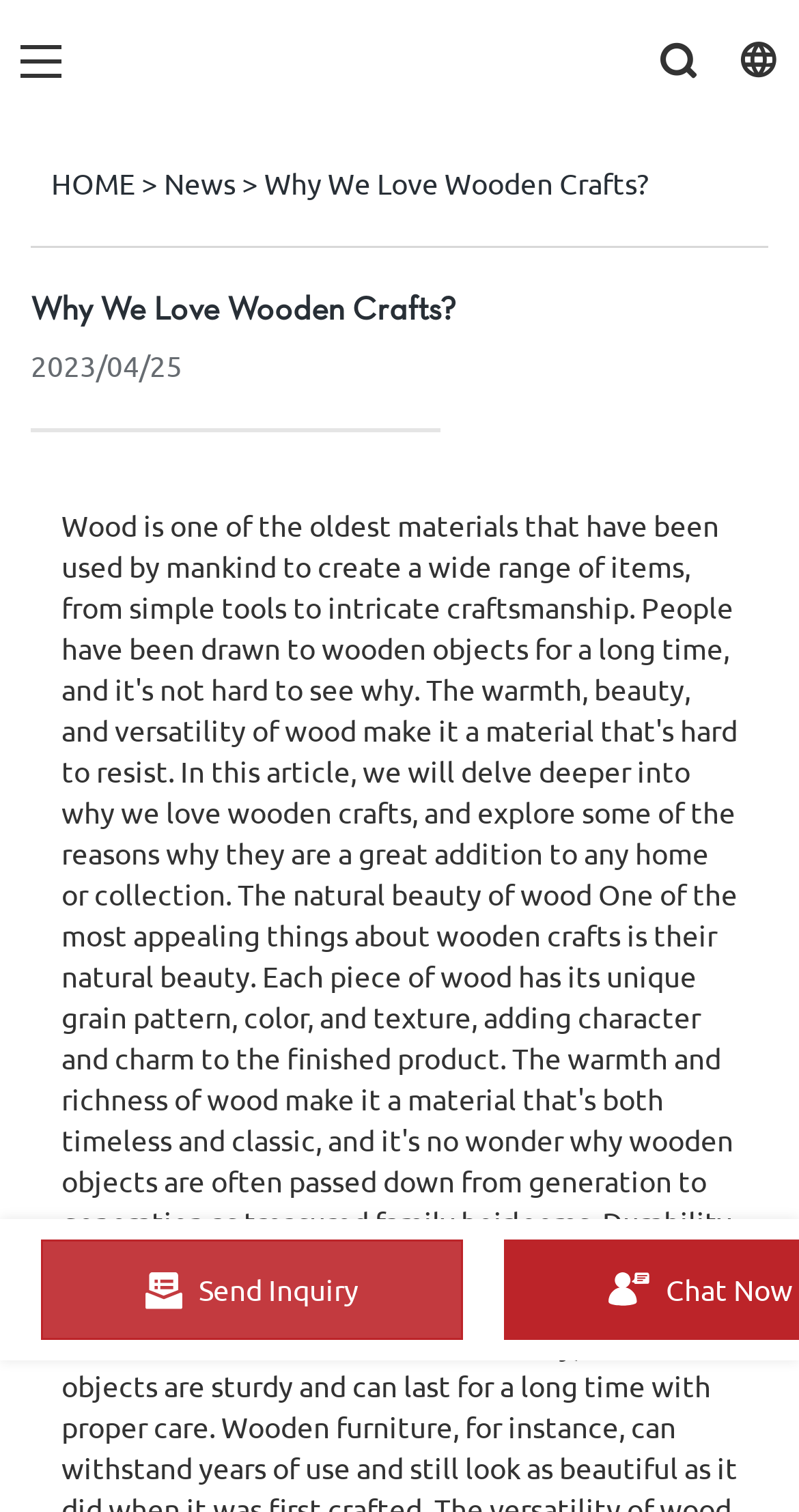Answer briefly with one word or phrase:
What is the date of the latest article?

2023/04/25